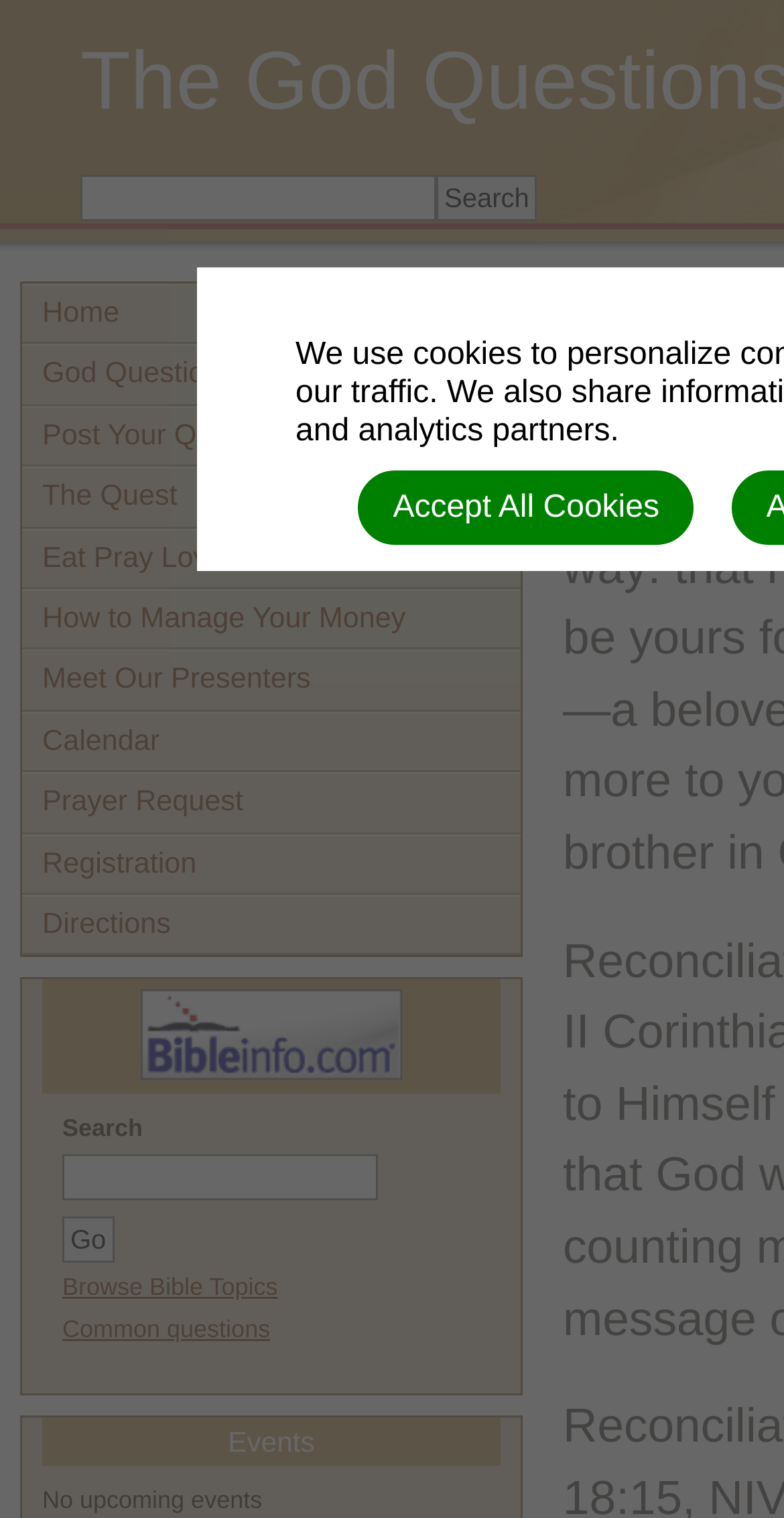Detail the webpage's structure and highlights in your description.

This webpage appears to be a religious or spiritual website. At the top, there is a search bar with a "Search" button to its right. Below the search bar, there is a horizontal navigation menu with 10 links, including "Home", "God Questions", "Post Your Question", and others. 

To the right of the navigation menu, there is a large image. Below the image, there is a heading followed by a smaller search box with a "Go" button to its right. Below this search box, there are two links: "Browse Bible Topics" and "Common questions".

Further down the page, there is a heading titled "Events", followed by a message indicating that there are "No upcoming events". At the bottom of the page, there is a button to "Accept All Cookies".